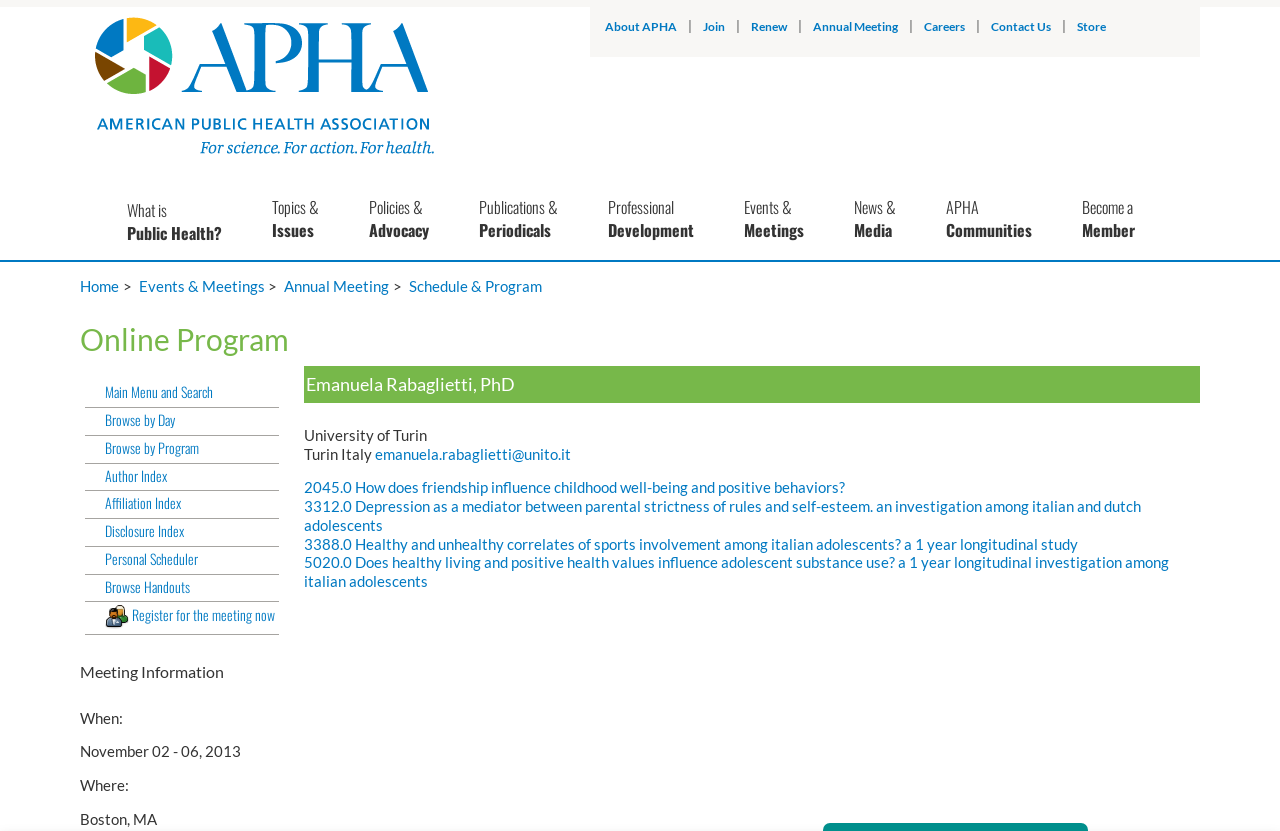Use a single word or phrase to respond to the question:
What is the email address of Emanuela Rabaglietti?

emanuela.rabaglietti@unito.it